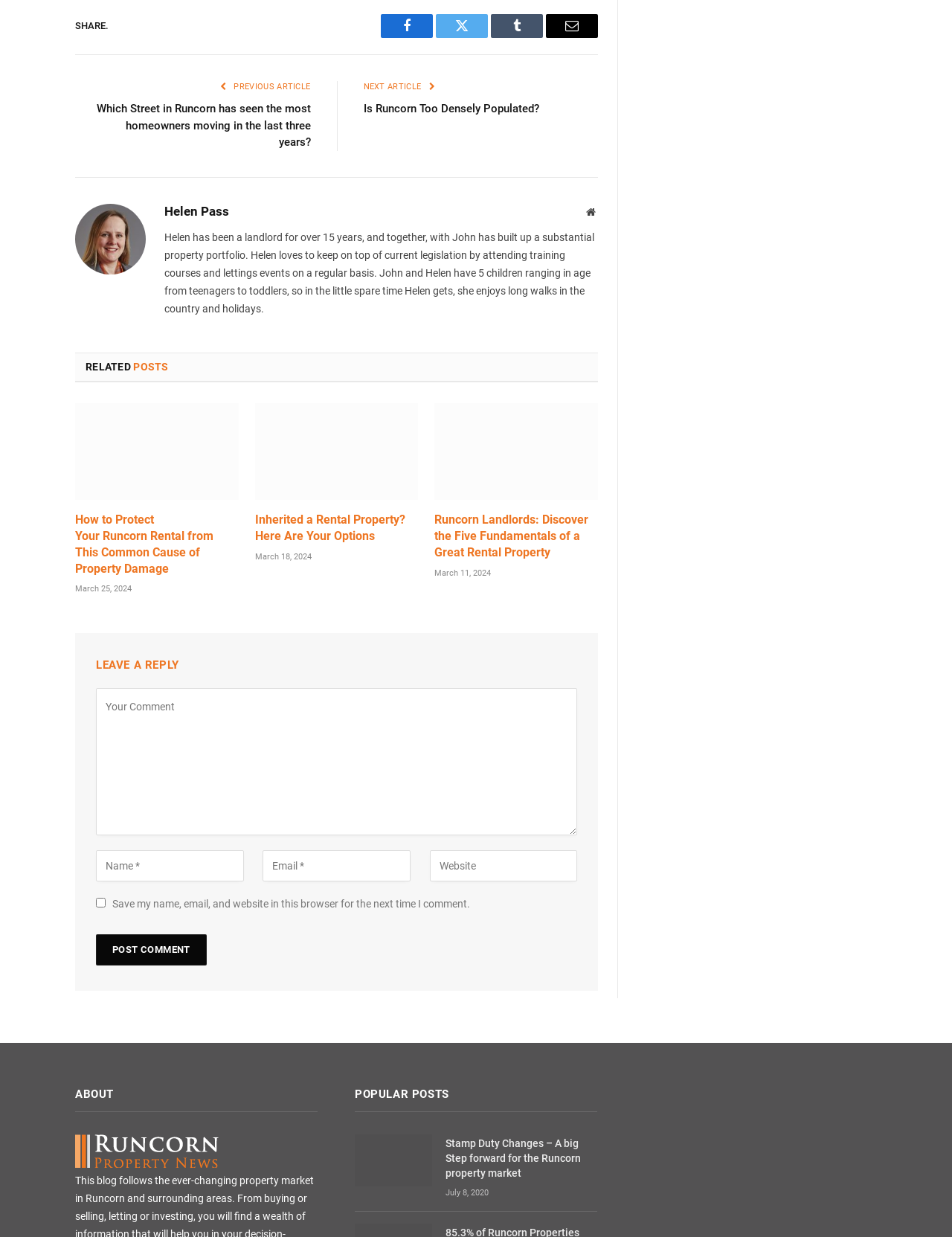What is the title of the first related post?
Refer to the image and provide a one-word or short phrase answer.

How to Protect Your Runcorn Rental